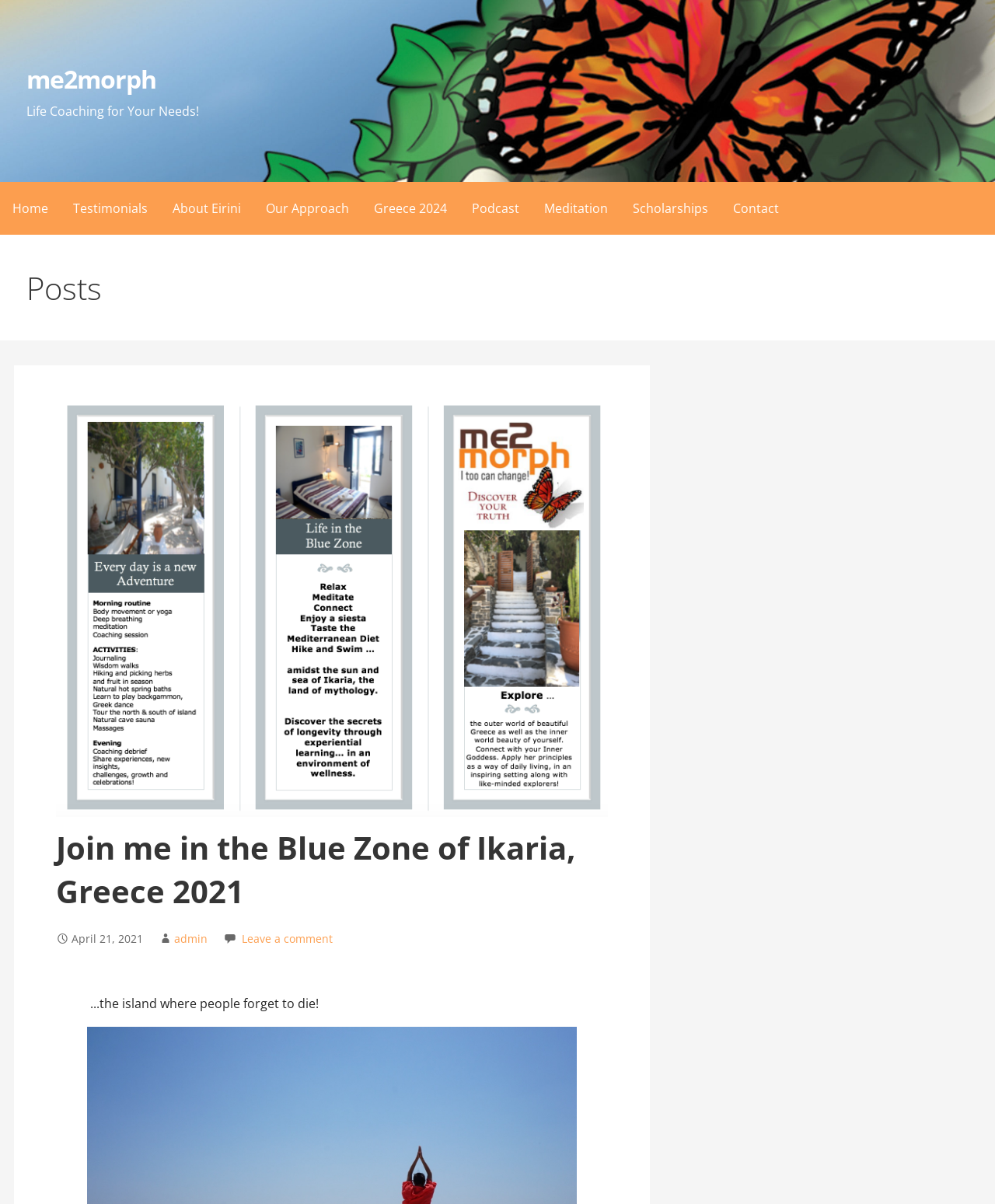Write an exhaustive caption that covers the webpage's main aspects.

The webpage appears to be a personal blog or website focused on life coaching and wellness, with a specific emphasis on the Blue Zone of Ikaria, Greece. 

At the top of the page, there is a heading with the title "me2morph" which is also a link. Below this, there is a static text element that reads "Life Coaching for Your Needs!".

Underneath this, there is a horizontal navigation menu with 8 links: "Home", "Testimonials", "About Eirini", "Our Approach", "Greece 2024", "Podcast", "Meditation", and "Scholarships", followed by "Contact" at the far right. 

Further down the page, there is a heading that reads "Posts". Below this, there is a section with a heading that matches the meta description, "Join me in the Blue Zone of Ikaria, Greece 2021". This section also includes a static text element with the date "April 21, 2021", and two links: "admin" and "Leave a comment". 

Finally, there is a static text element that reads "...the island where people forget to die!", which appears to be a quote or a tagline related to the Blue Zone of Ikaria, Greece.